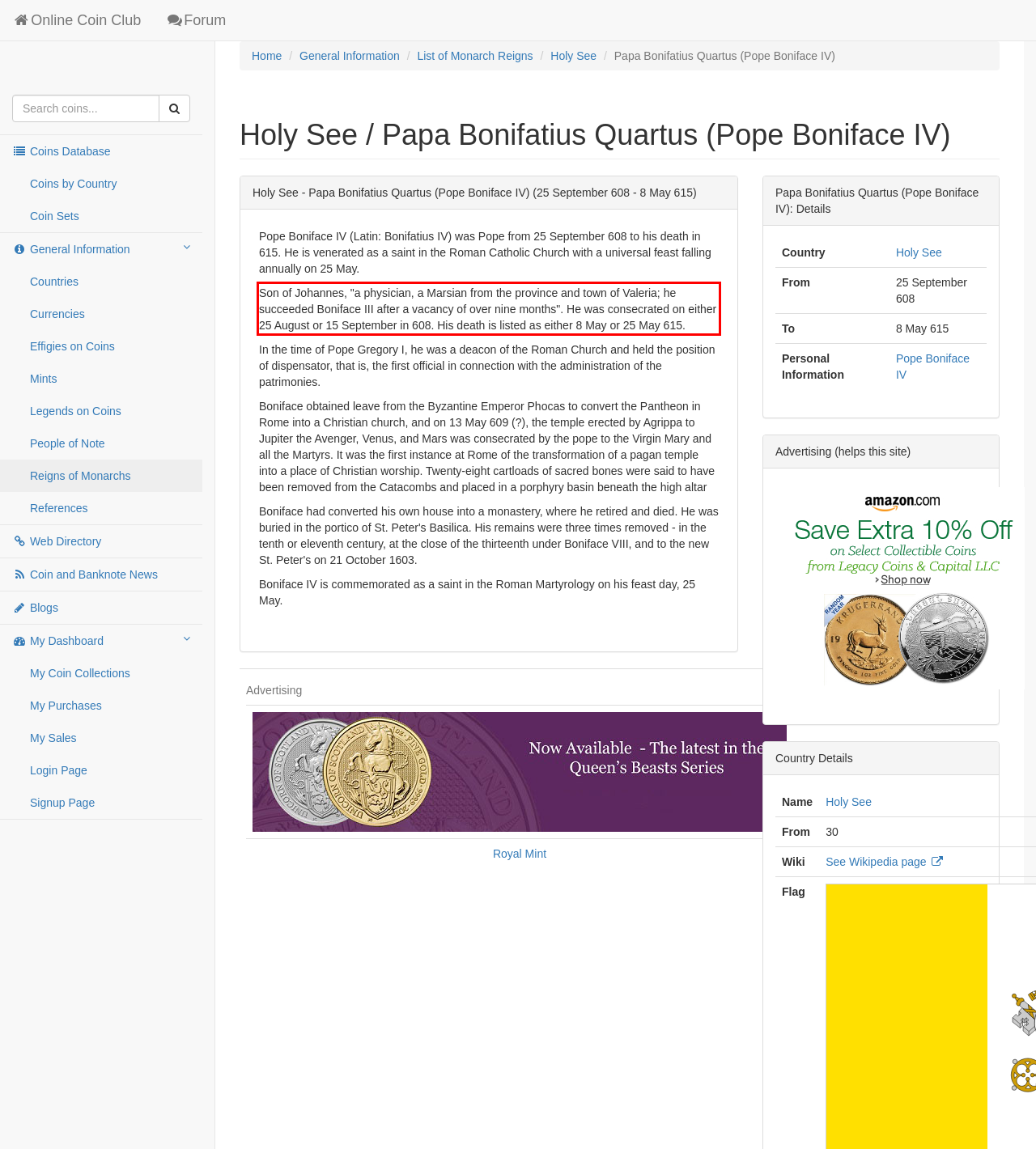Please perform OCR on the UI element surrounded by the red bounding box in the given webpage screenshot and extract its text content.

Son of Johannes, "a physician, a Marsian from the province and town of Valeria; he succeeded Boniface III after a vacancy of over nine months". He was consecrated on either 25 August or 15 September in 608. His death is listed as either 8 May or 25 May 615.